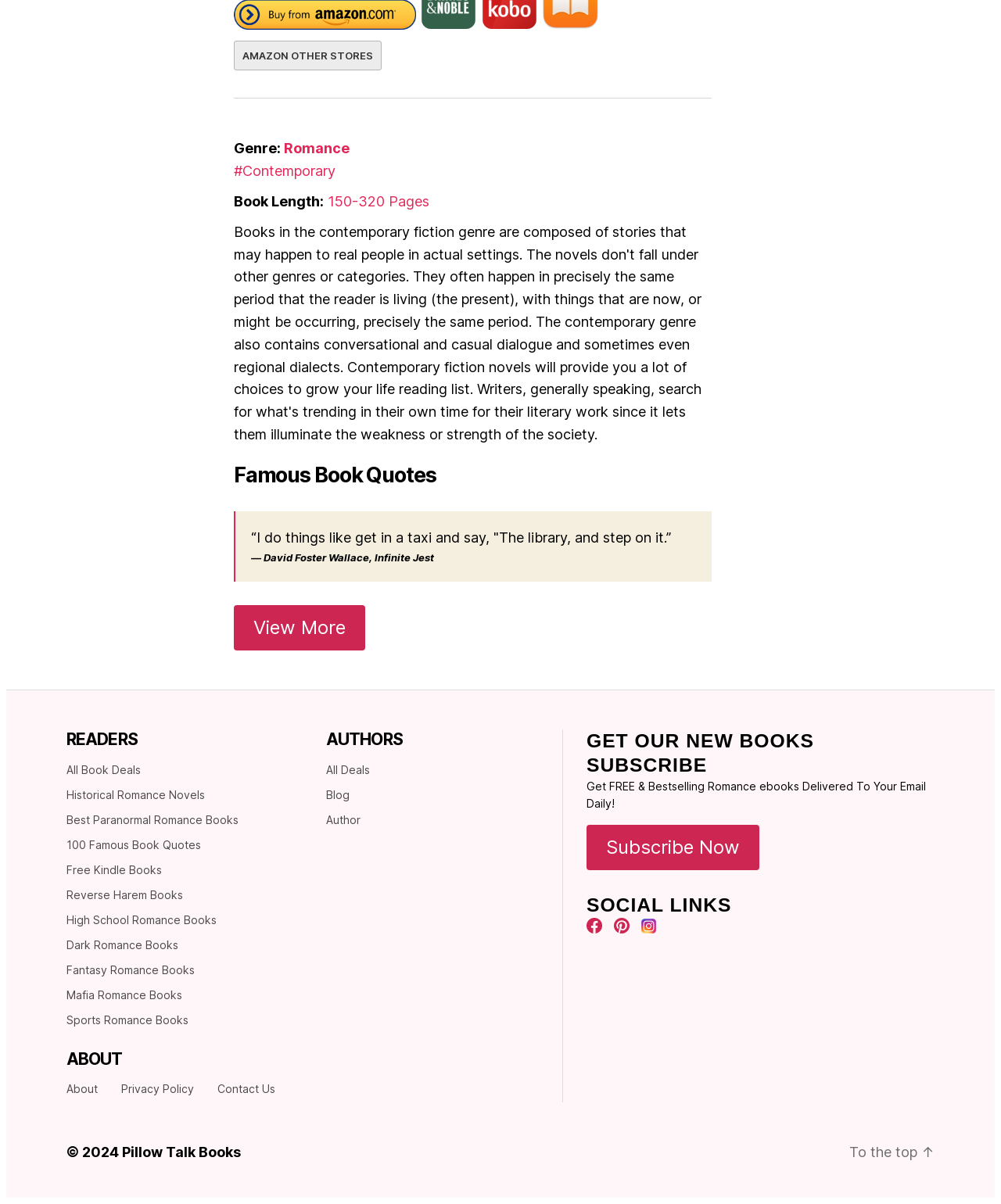Identify the bounding box coordinates of the section to be clicked to complete the task described by the following instruction: "Visit the author's blog". The coordinates should be four float numbers between 0 and 1, formatted as [left, top, right, bottom].

[0.326, 0.654, 0.349, 0.665]